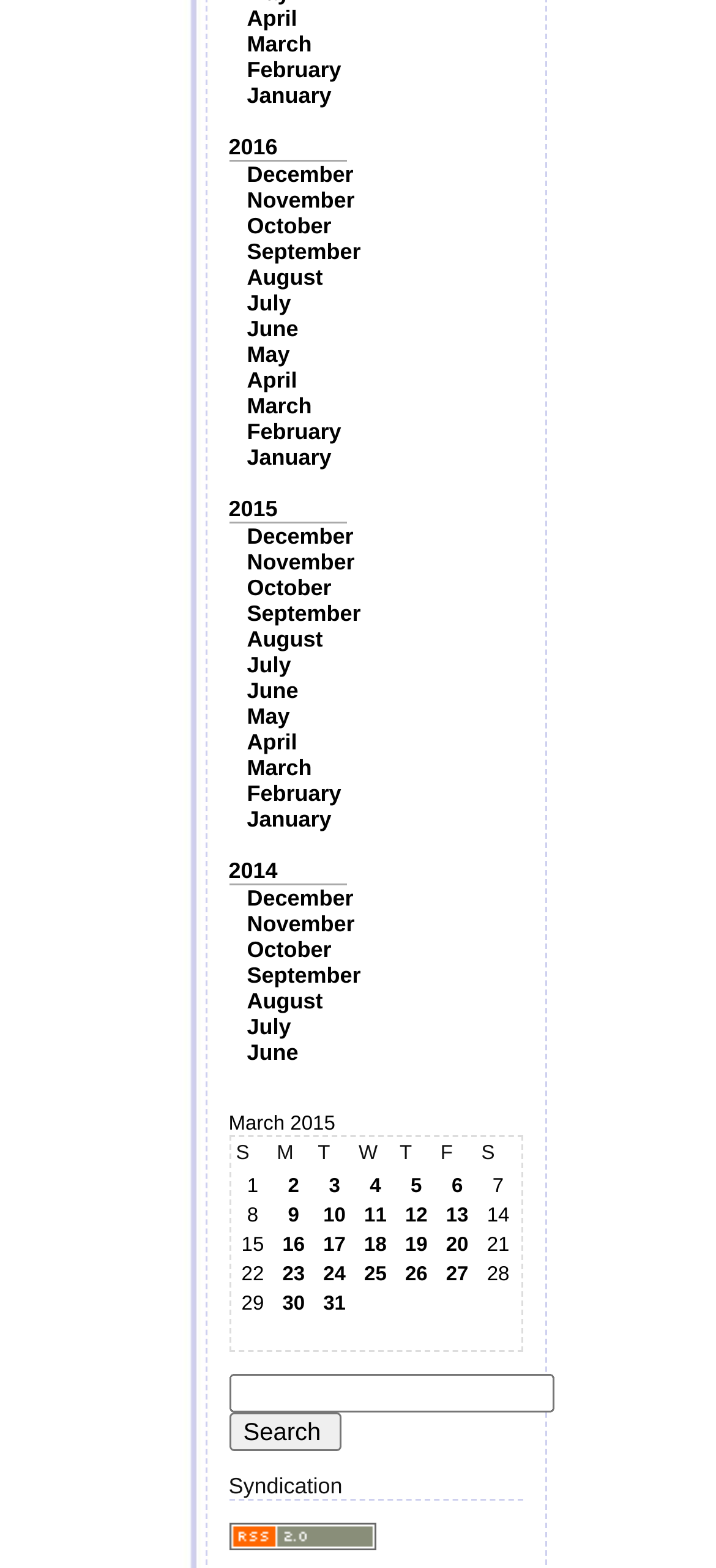How many links are in the first row of the table?
Please use the image to provide a one-word or short phrase answer.

7